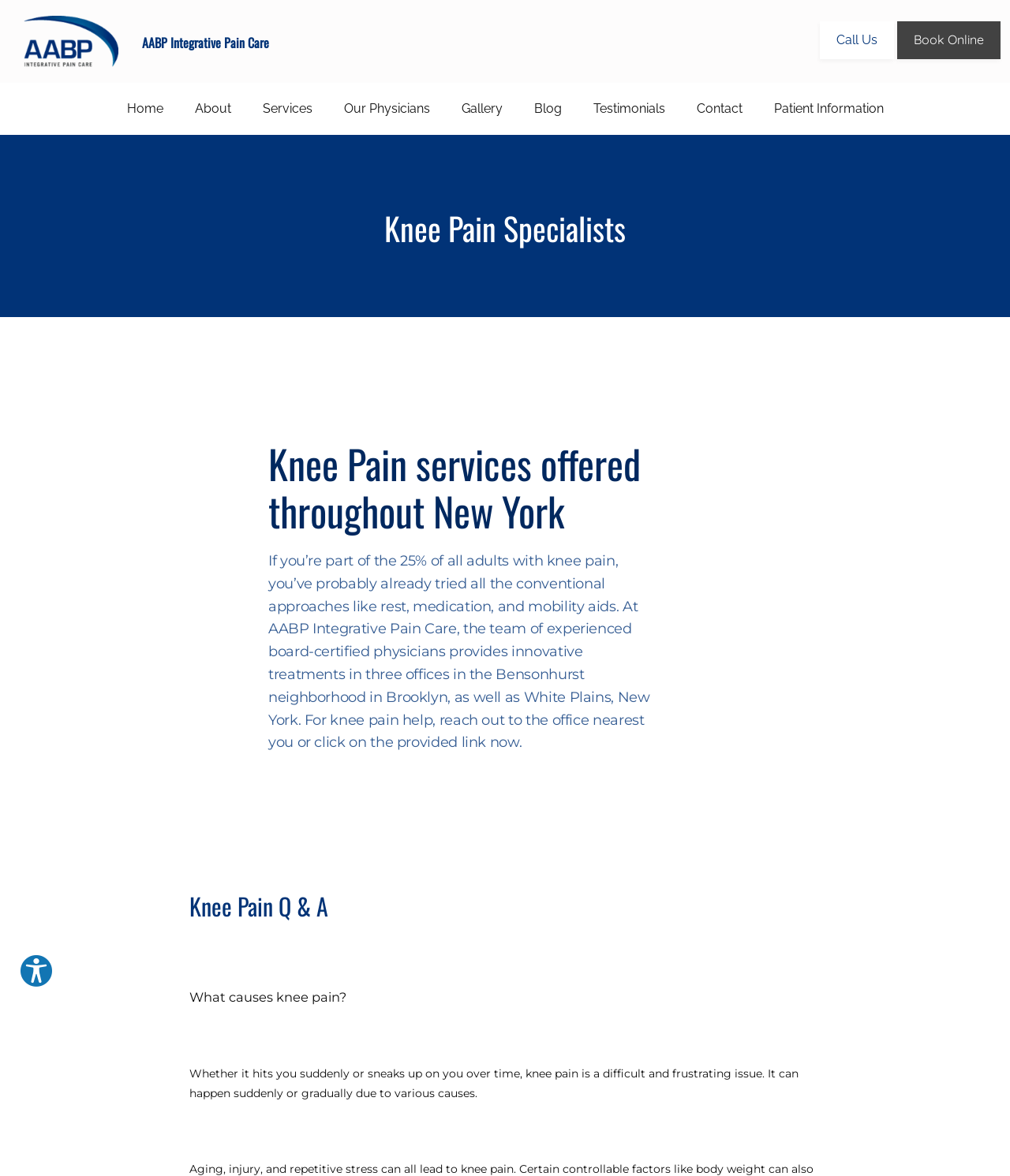Based on the element description: "Call Us", identify the bounding box coordinates for this UI element. The coordinates must be four float numbers between 0 and 1, listed as [left, top, right, bottom].

[0.81, 0.017, 0.887, 0.054]